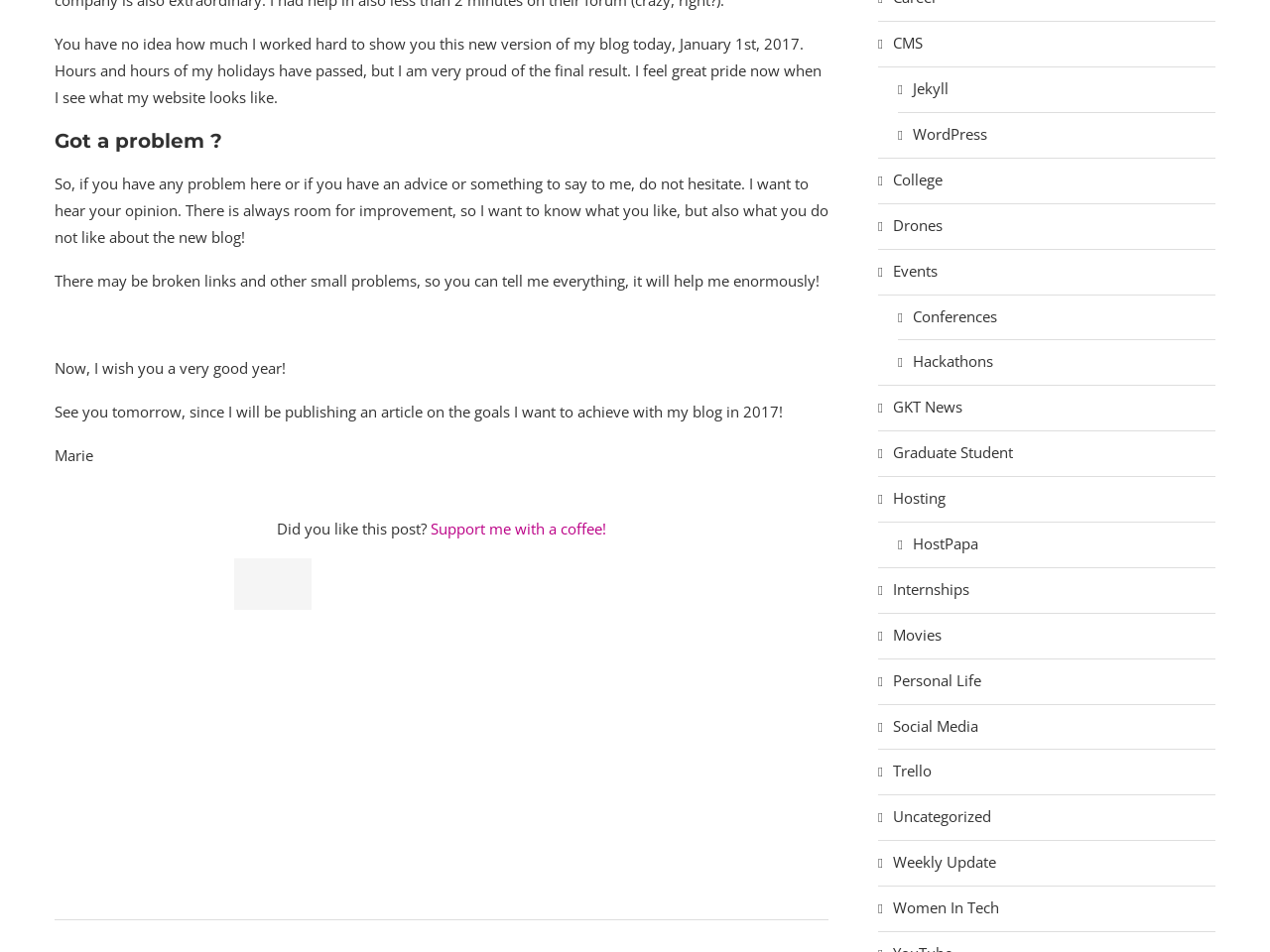Locate the bounding box coordinates of the area you need to click to fulfill this instruction: 'Click on 'CMS''. The coordinates must be in the form of four float numbers ranging from 0 to 1: [left, top, right, bottom].

[0.691, 0.035, 0.957, 0.057]